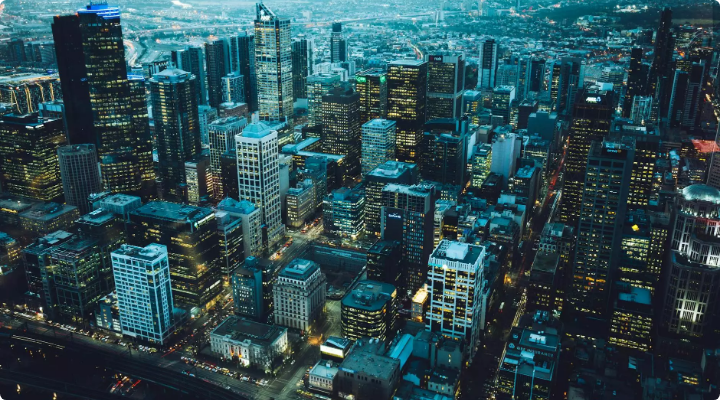Answer briefly with one word or phrase:
What is the dominant color scheme of the image?

Blue and golden tones